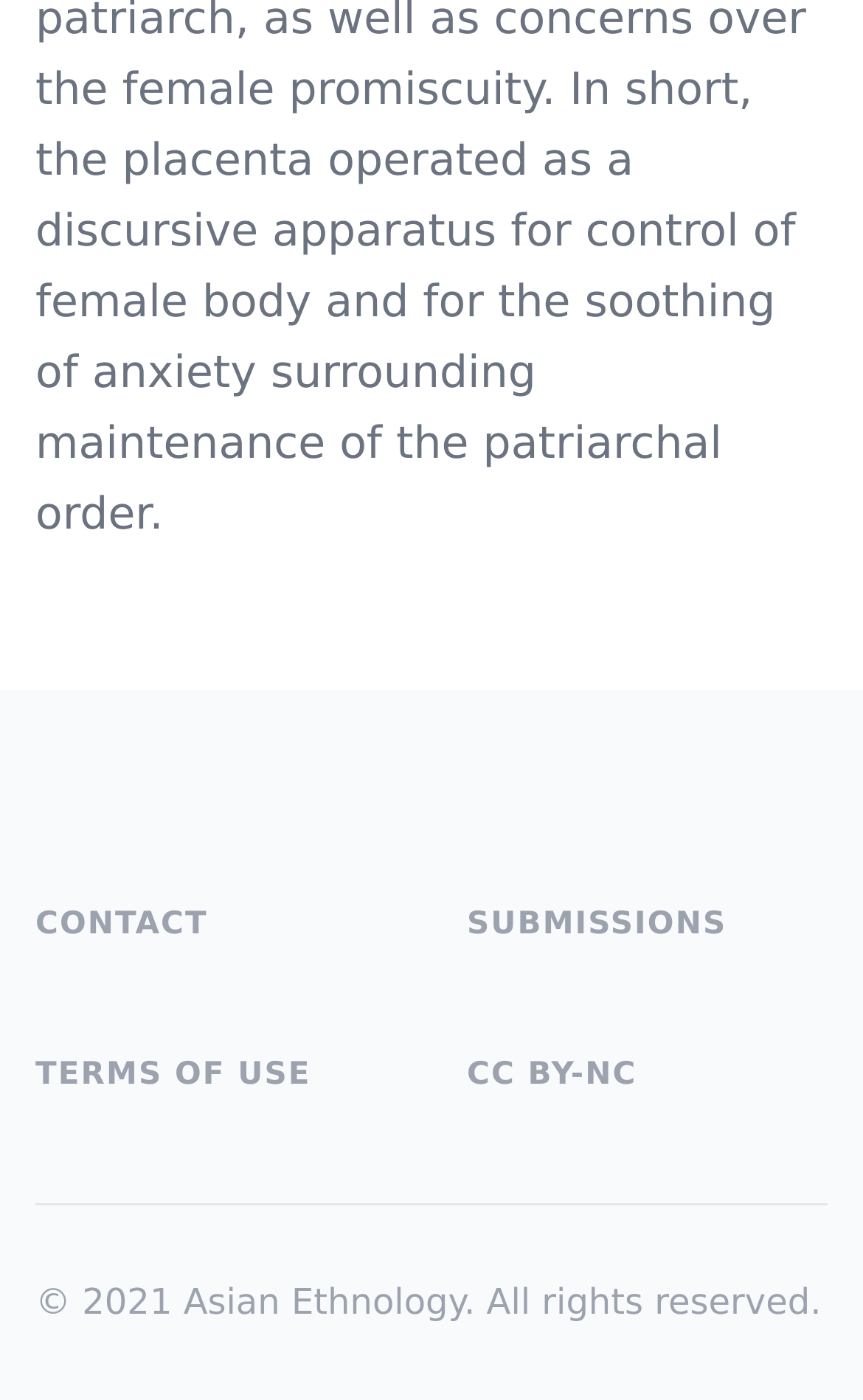What is the copyright year of Asian Ethnology?
Kindly answer the question with as much detail as you can.

I found the copyright information at the bottom of the webpage, which states '© 2021 Asian Ethnology. All rights reserved.' The year mentioned is 2021.